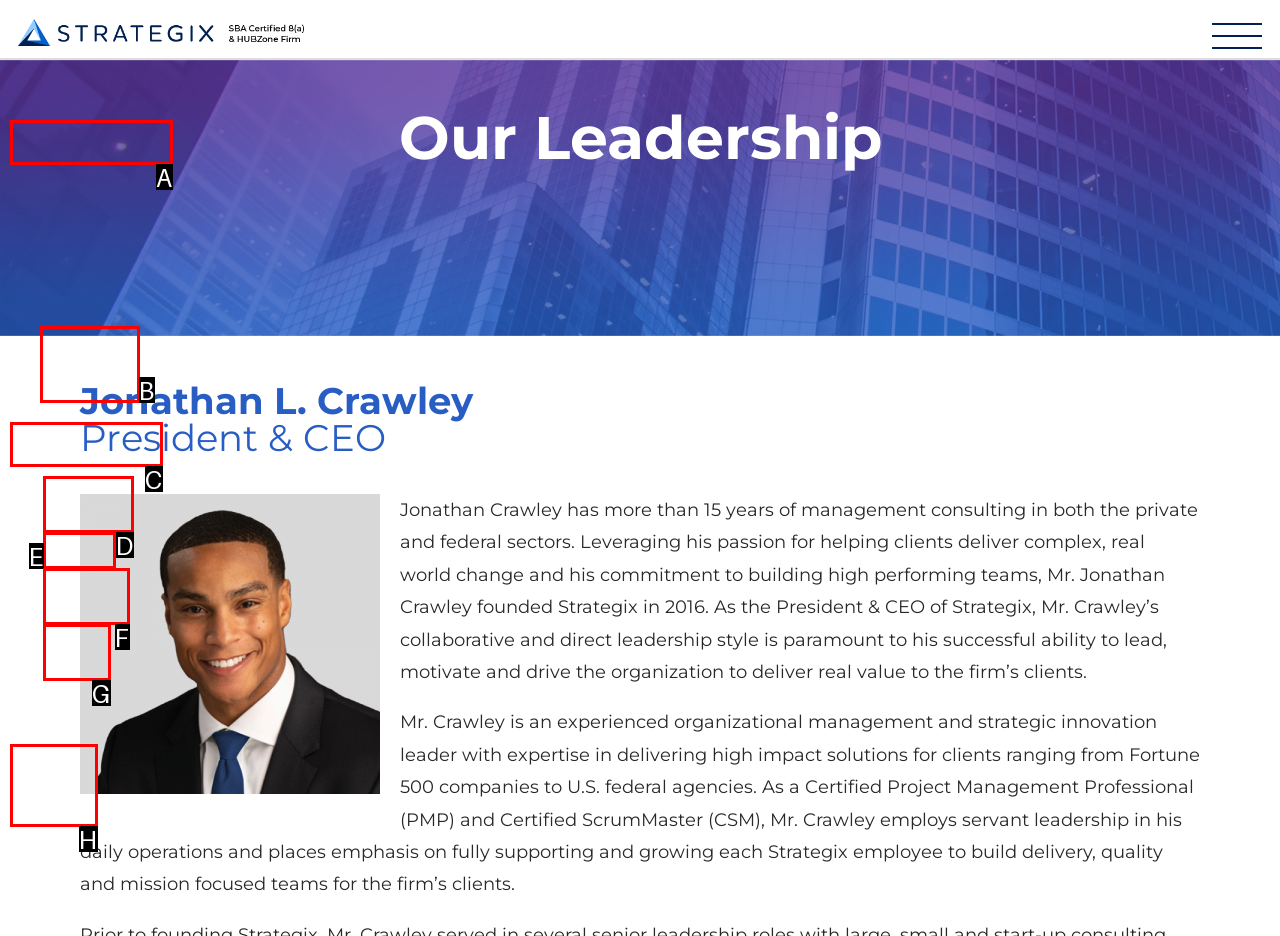Using the provided description: aria-label="Google News icon", select the most fitting option and return its letter directly from the choices.

None